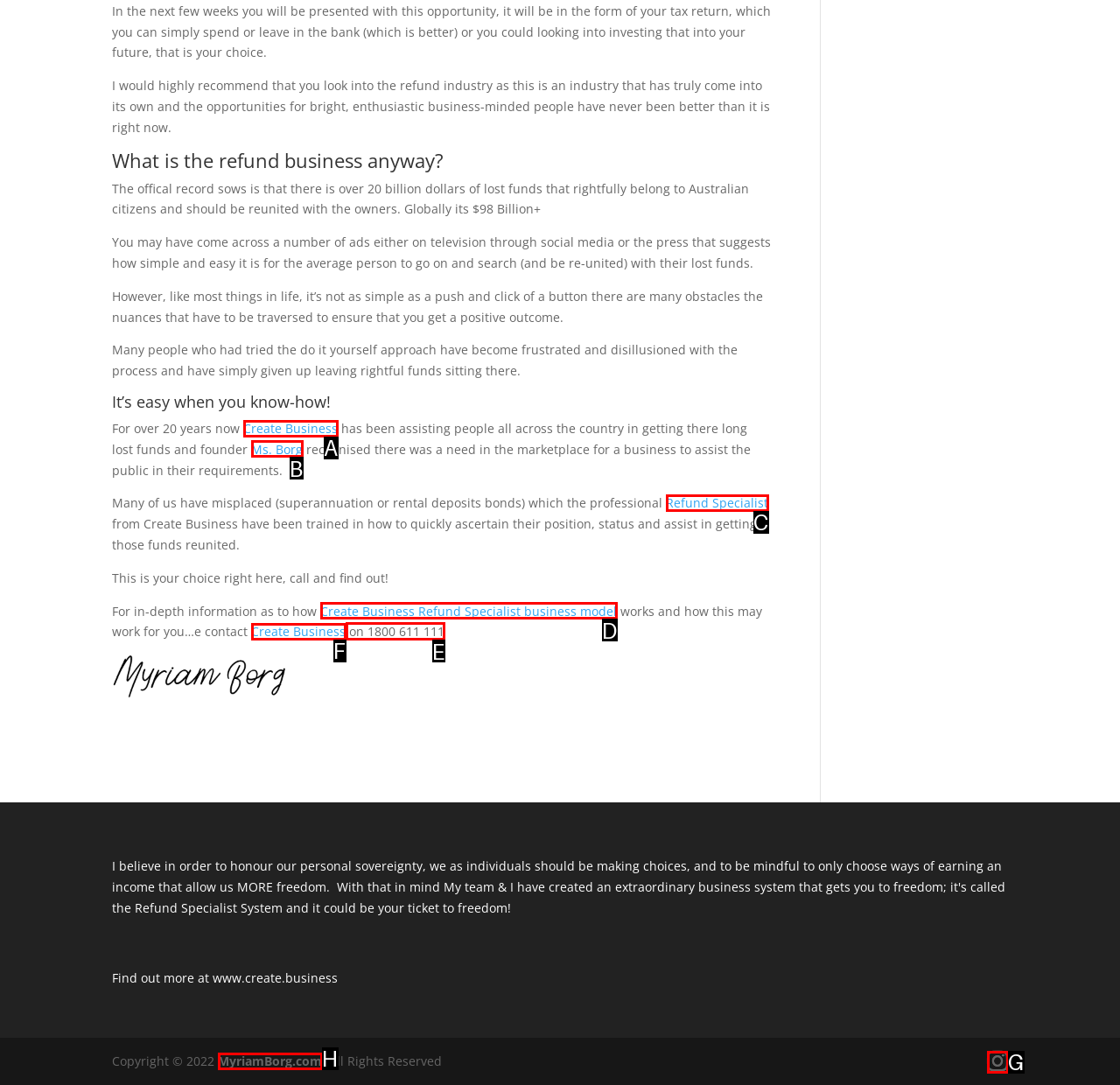To complete the task: Call '1800 611 111', which option should I click? Answer with the appropriate letter from the provided choices.

E